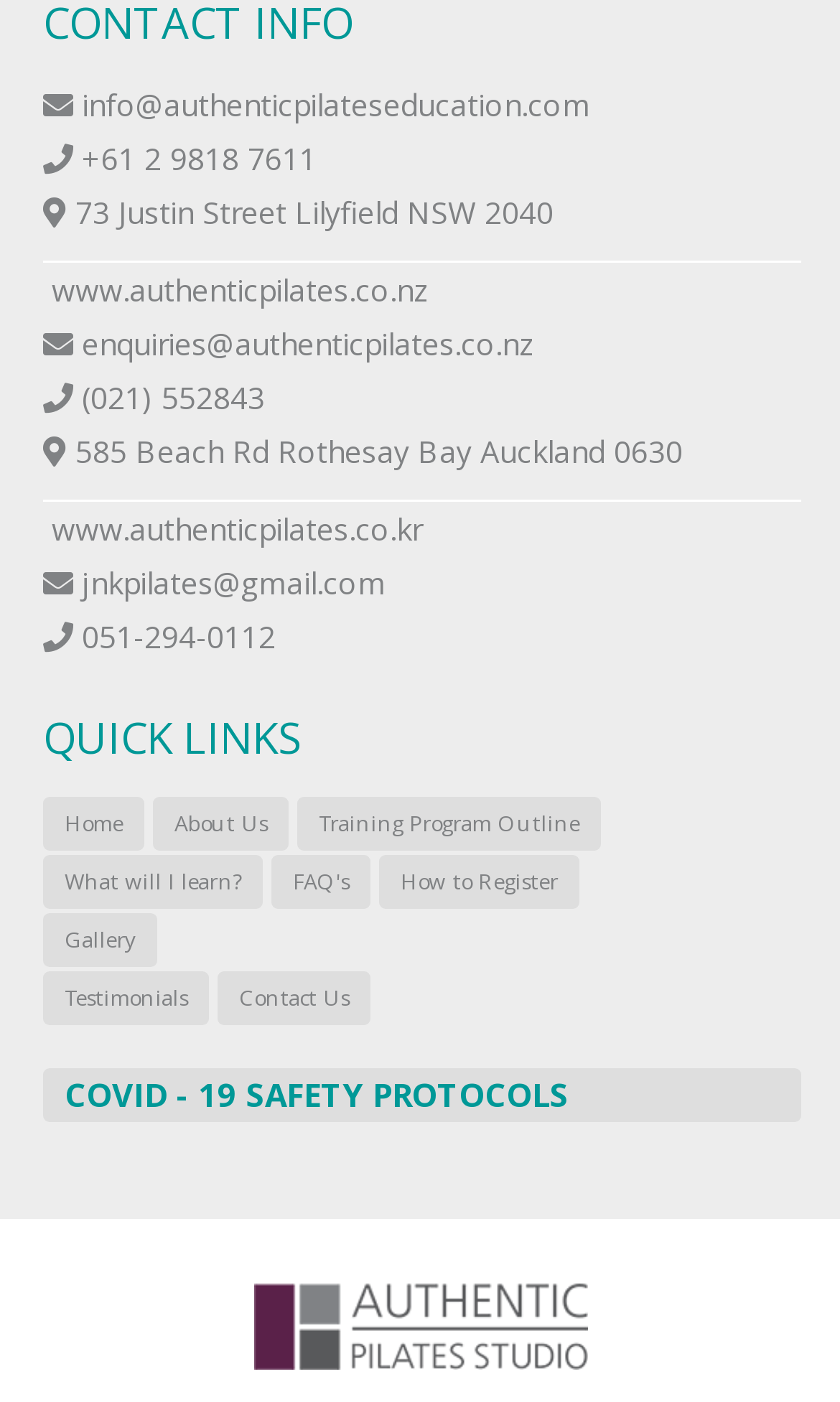Please give a concise answer to this question using a single word or phrase: 
What is the title of the last link in the QUICK LINKS section?

Contact Us